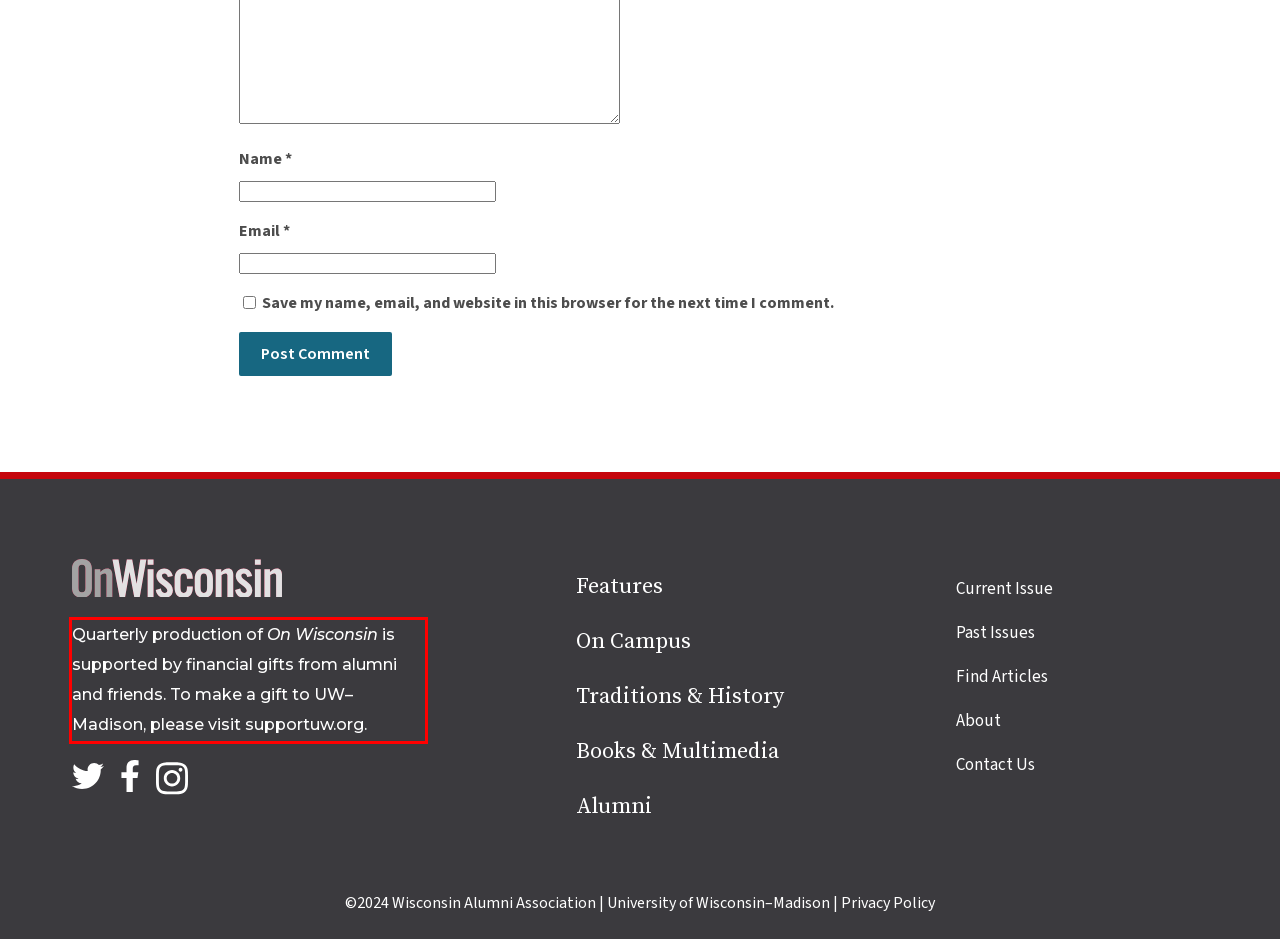You have a screenshot of a webpage with a red bounding box. Use OCR to generate the text contained within this red rectangle.

Quarterly production of On Wisconsin is supported by financial gifts from alumni and friends. To make a gift to UW–Madison, please visit supportuw.org.